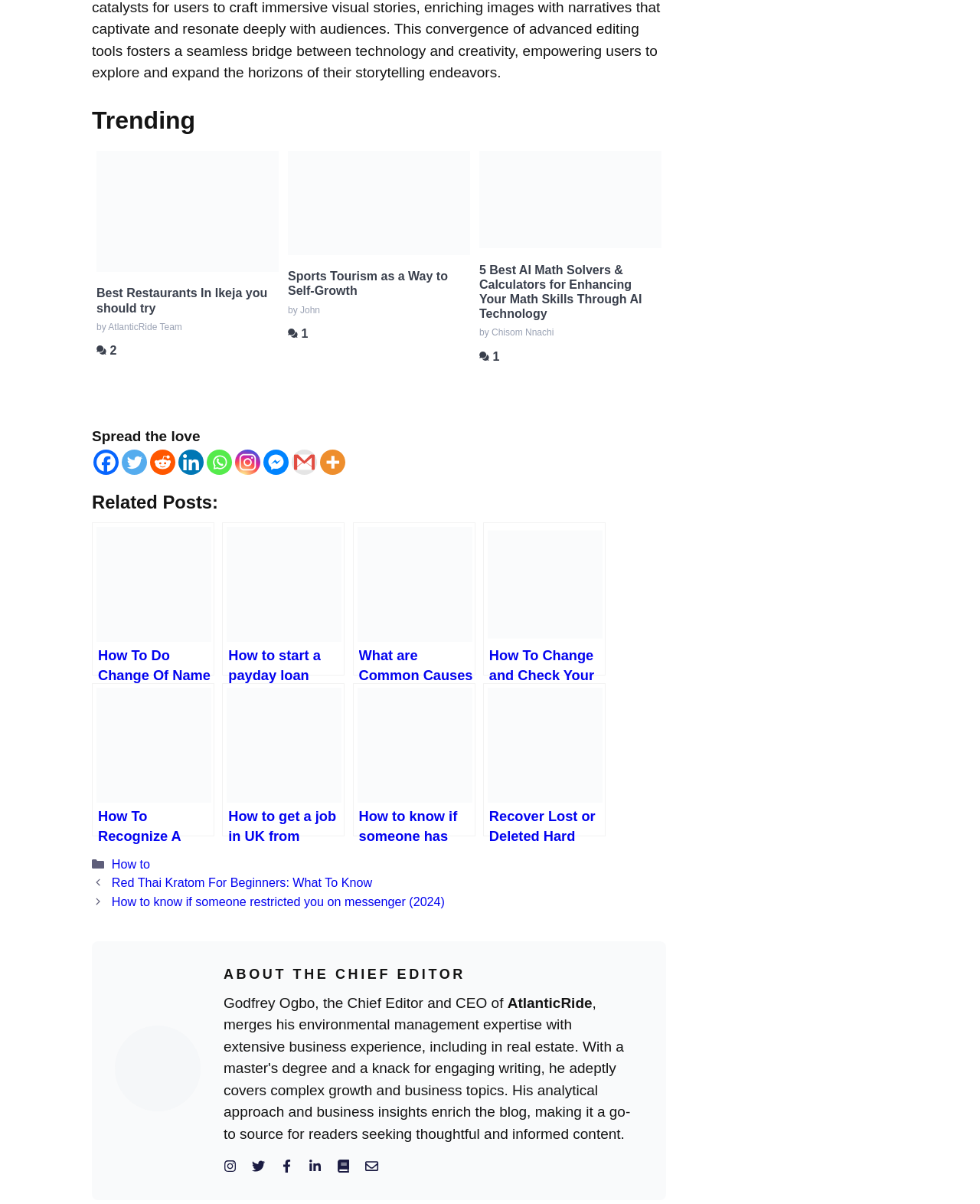Identify the coordinates of the bounding box for the element described below: "aria-label="Gmail" title="Google Gmail"". Return the coordinates as four float numbers between 0 and 1: [left, top, right, bottom].

[0.298, 0.374, 0.323, 0.395]